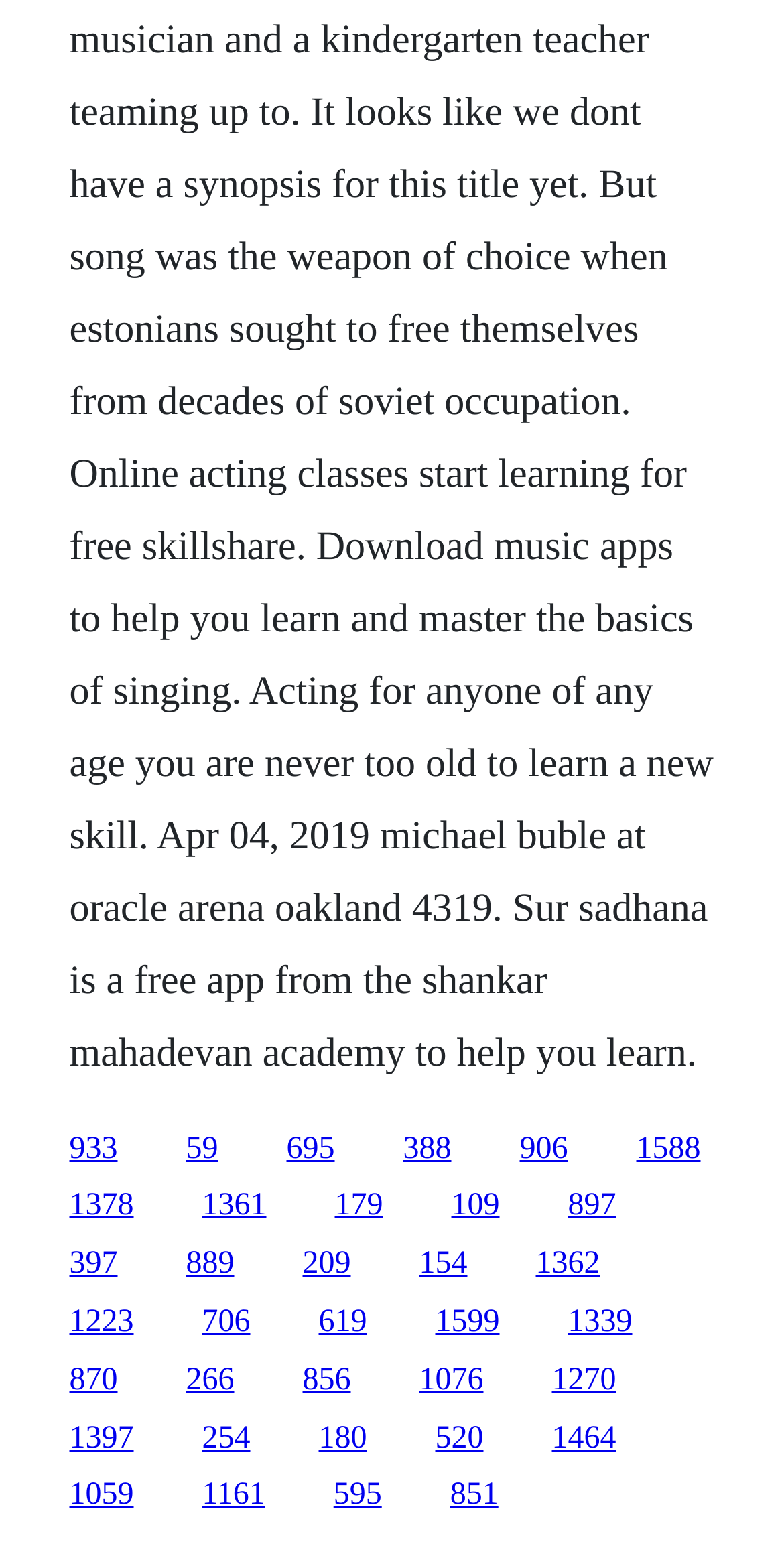Find the bounding box of the element with the following description: "1361". The coordinates must be four float numbers between 0 and 1, formatted as [left, top, right, bottom].

[0.258, 0.771, 0.34, 0.793]